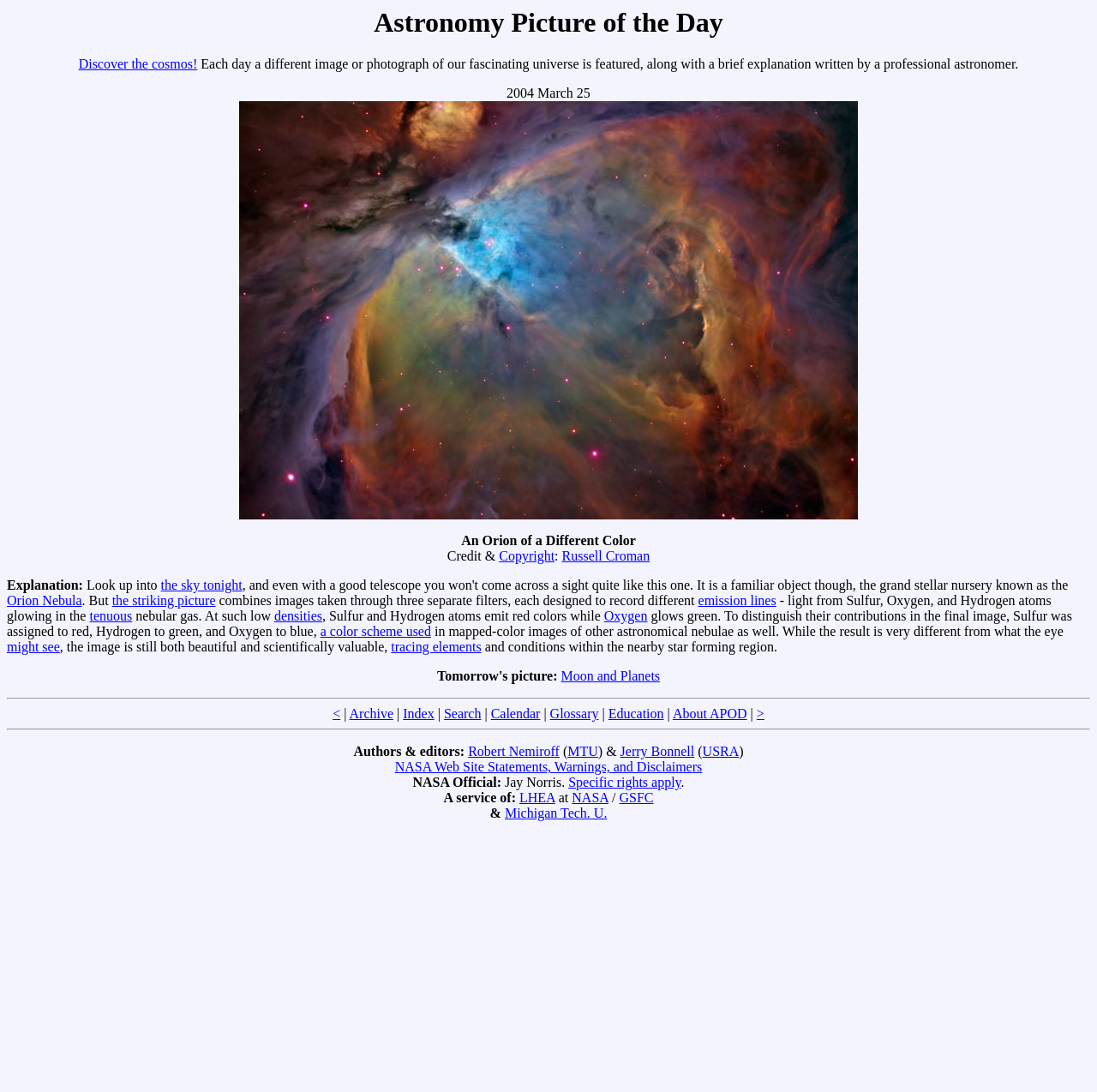Produce a meticulous description of the webpage.

This webpage is dedicated to the Astronomy Picture of the Day (APOD) feature, which showcases a different astronomy and space science-related image every day, accompanied by a brief explanation. 

At the top of the page, there is a heading that reads "Astronomy Picture of the Day" followed by a link to "Discover the cosmos!" and a brief description of the APOD feature. Below this, there is a title "An Orion of a Different Color" and a credit line with a link to the copyright holder. 

The main image of the day is located in the middle of the page, with a link to download the highest resolution version available. Below the image, there is a brief explanation of the image, which discusses the Orion Nebula and how the image was created by combining images taken through three separate filters. The explanation is divided into several paragraphs, with links to relevant terms such as "emission lines", "tenuous", and "densities". 

On the left side of the page, there are links to other features such as "Moon and Planets", "Archive", "Index", "Search", "Calendar", "Glossary", "Education", and "About APOD". 

At the bottom of the page, there are credits and acknowledgments, including links to the authors and editors, NASA Web Site Statements, and a service of LHEA at NASA/GSFC and Michigan Tech. U.